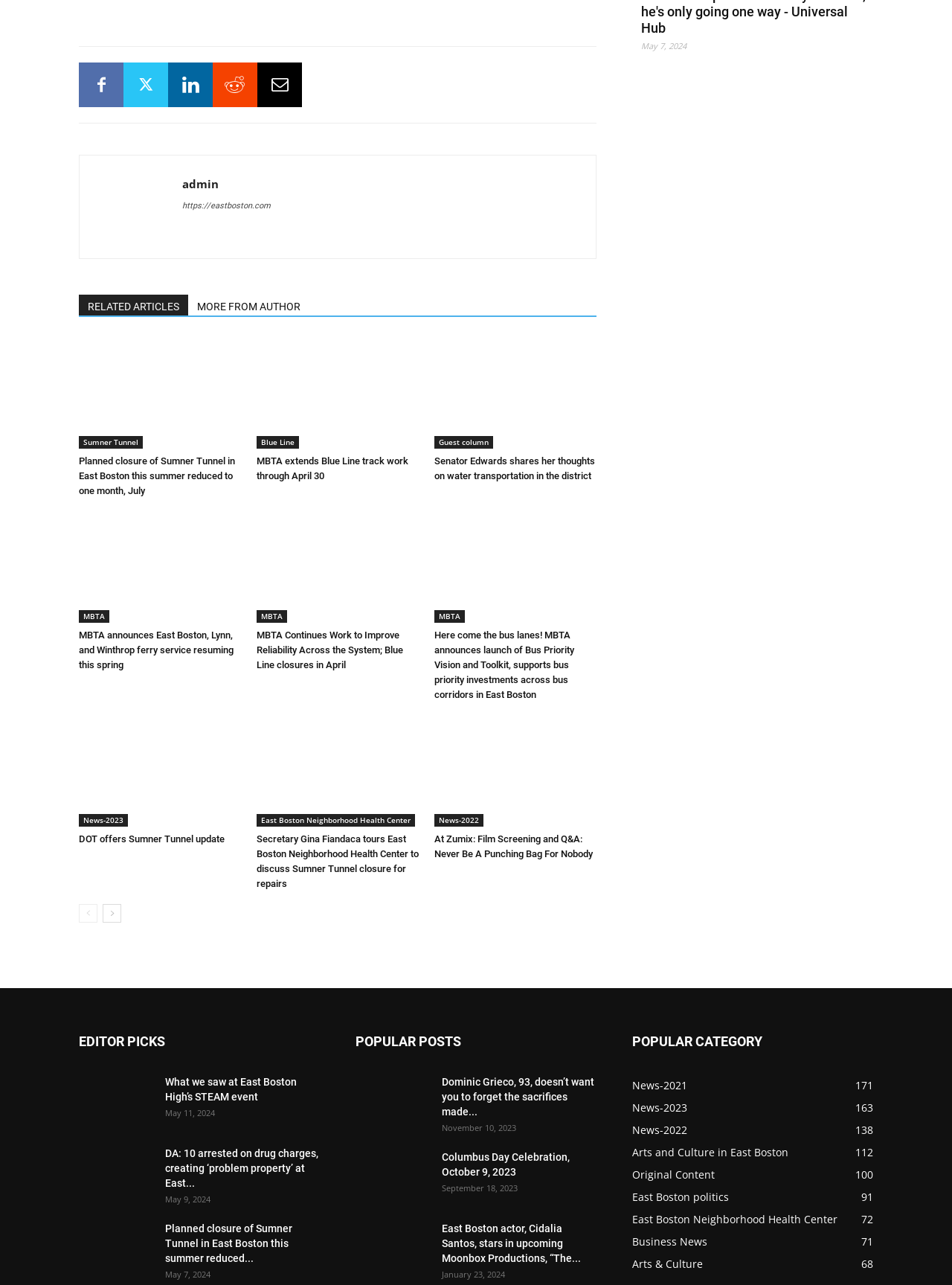Give a one-word or short phrase answer to this question: 
What is the category of the 'EDITOR PICKS' section?

News